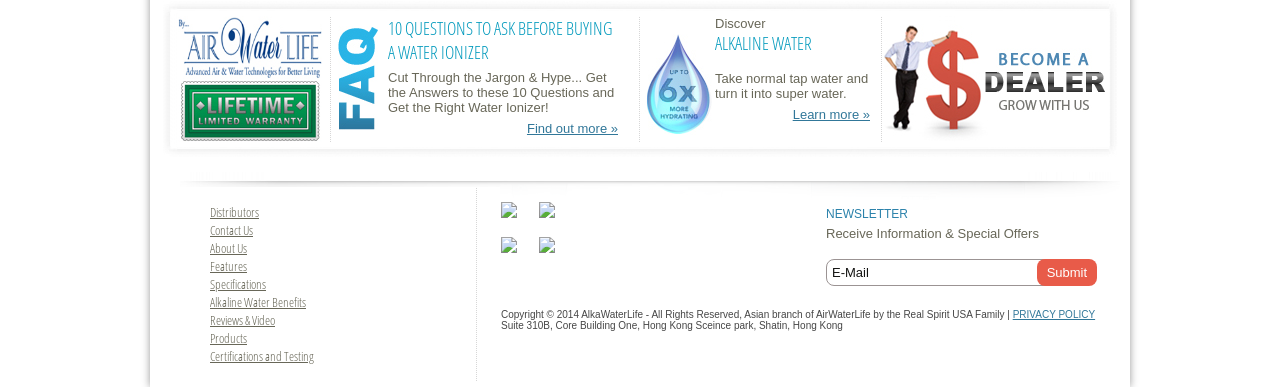Based on the image, please respond to the question with as much detail as possible:
What can be done with normal tap water?

According to the webpage, normal tap water can be turned into super water, which is mentioned in the text 'Take normal tap water and turn it into super water.' This suggests that the water ionizer can transform regular tap water into a more beneficial form.